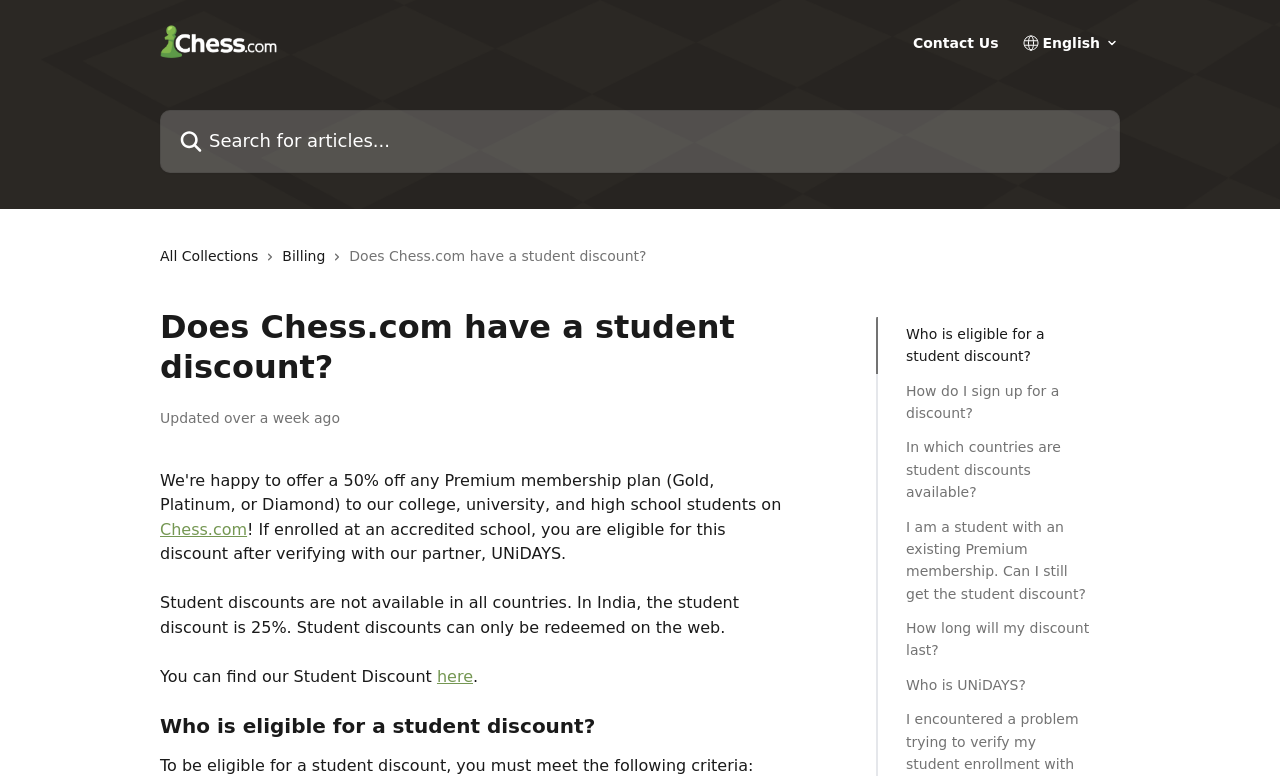Kindly determine the bounding box coordinates for the clickable area to achieve the given instruction: "Contact us".

[0.713, 0.046, 0.78, 0.064]